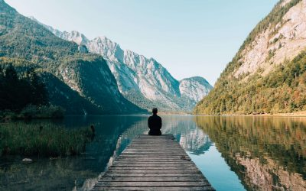Break down the image into a detailed narrative.

The image captures a serene landscape featuring a solitary figure sitting on a wooden dock that extends into a tranquil body of water. Flanked by majestic mountains adorned with lush green trees, the scene is bathed in soft natural light, suggesting either early morning or late afternoon. The calm surface of the water mirrors the surrounding mountains and sky, adding to the peaceful ambiance. This idyllic setting evokes feelings of mindfulness and reflection, inviting viewers to contemplate the connection between nature and personal tranquility. The composition emphasizes solitude, encouraging a moment of introspection amidst the beauty of the outdoors.